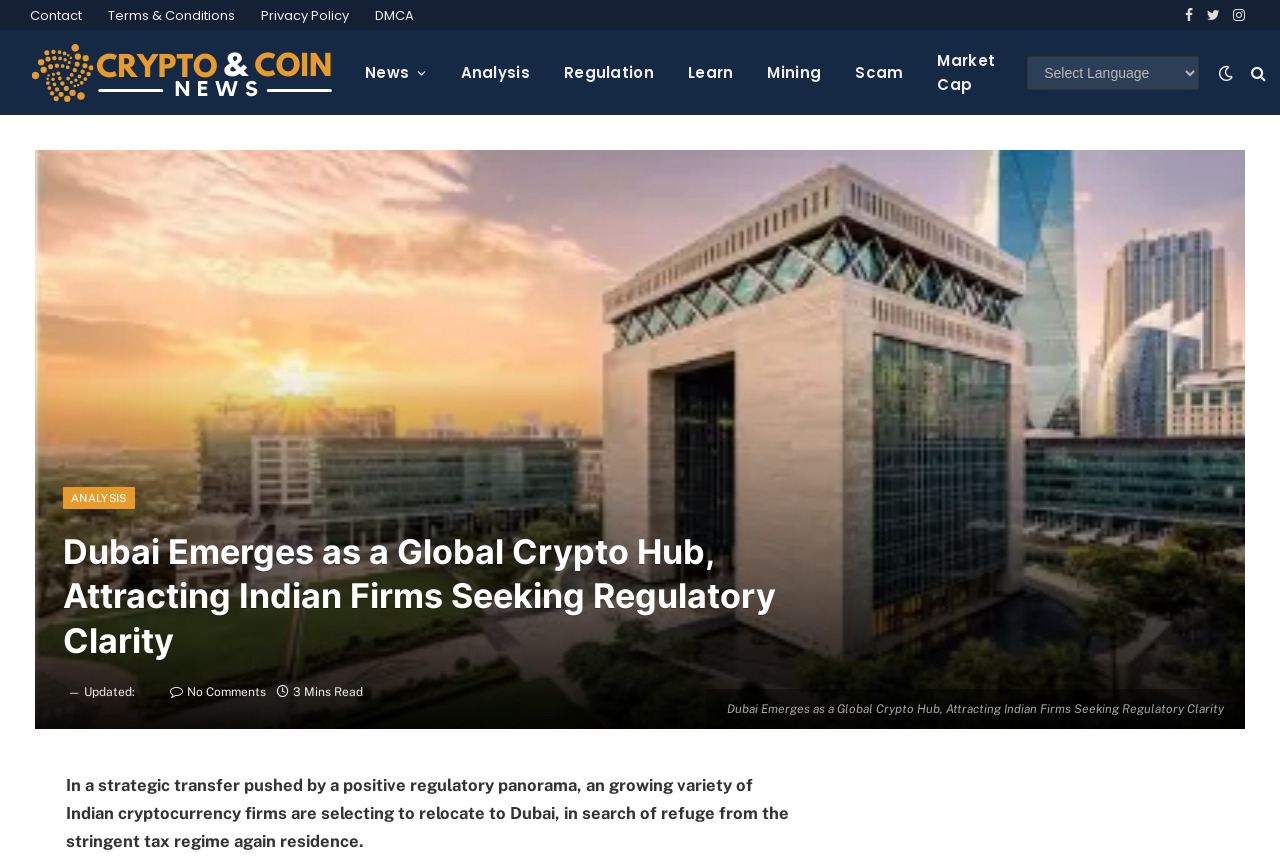Locate the bounding box coordinates of the element you need to click to accomplish the task described by this instruction: "Click on Contact".

[0.013, 0.0, 0.074, 0.035]